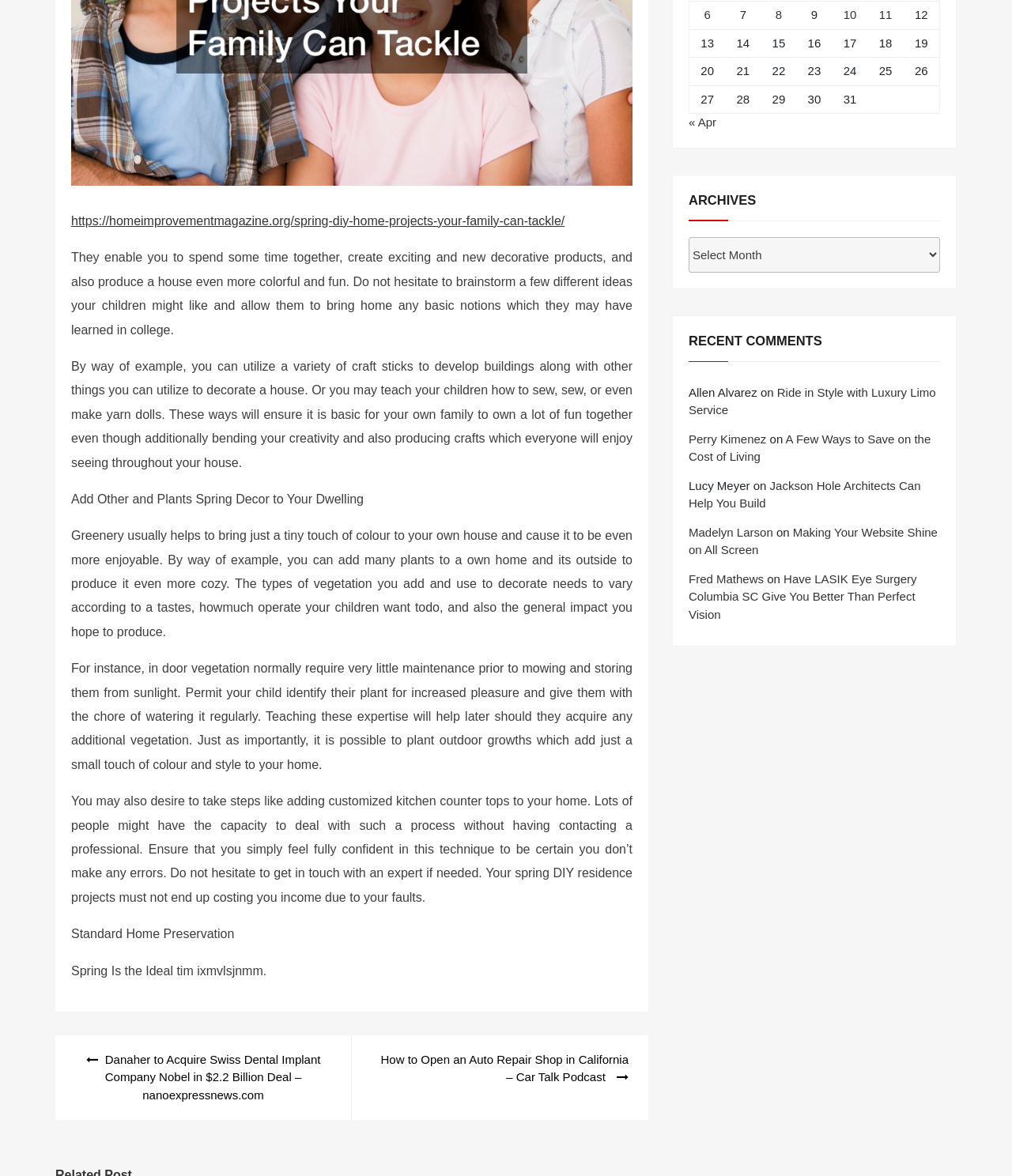Based on the provided description, "« Apr", find the bounding box of the corresponding UI element in the screenshot.

[0.68, 0.098, 0.708, 0.11]